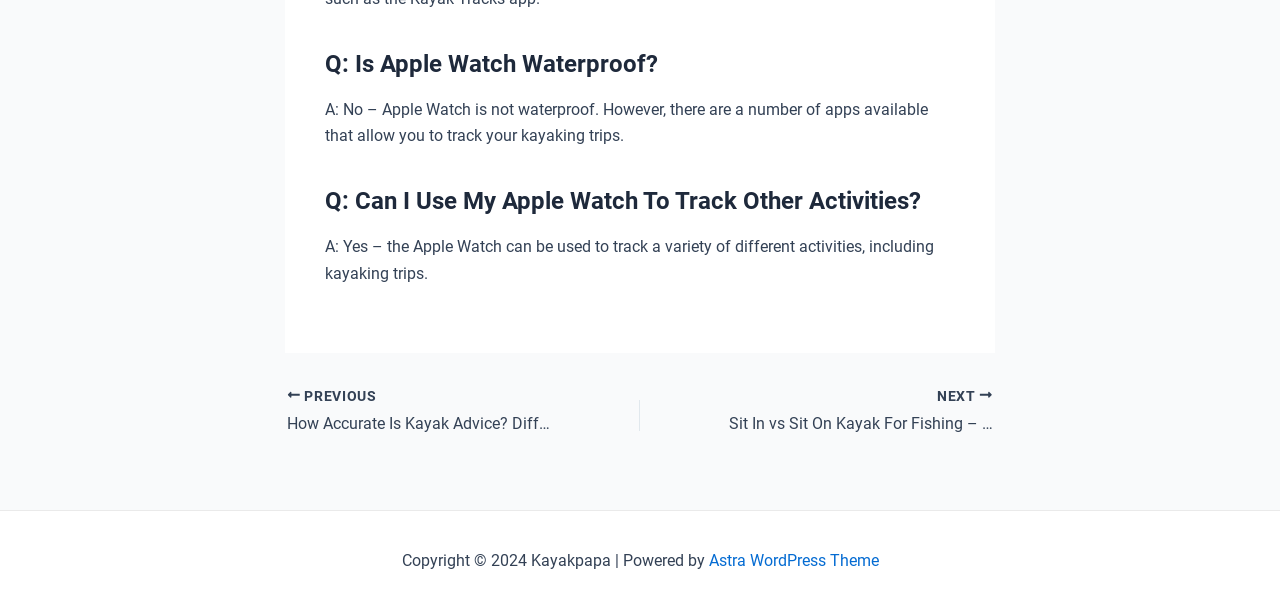What is the topic of the first question?
Look at the image and respond with a one-word or short-phrase answer.

Apple Watch waterproof